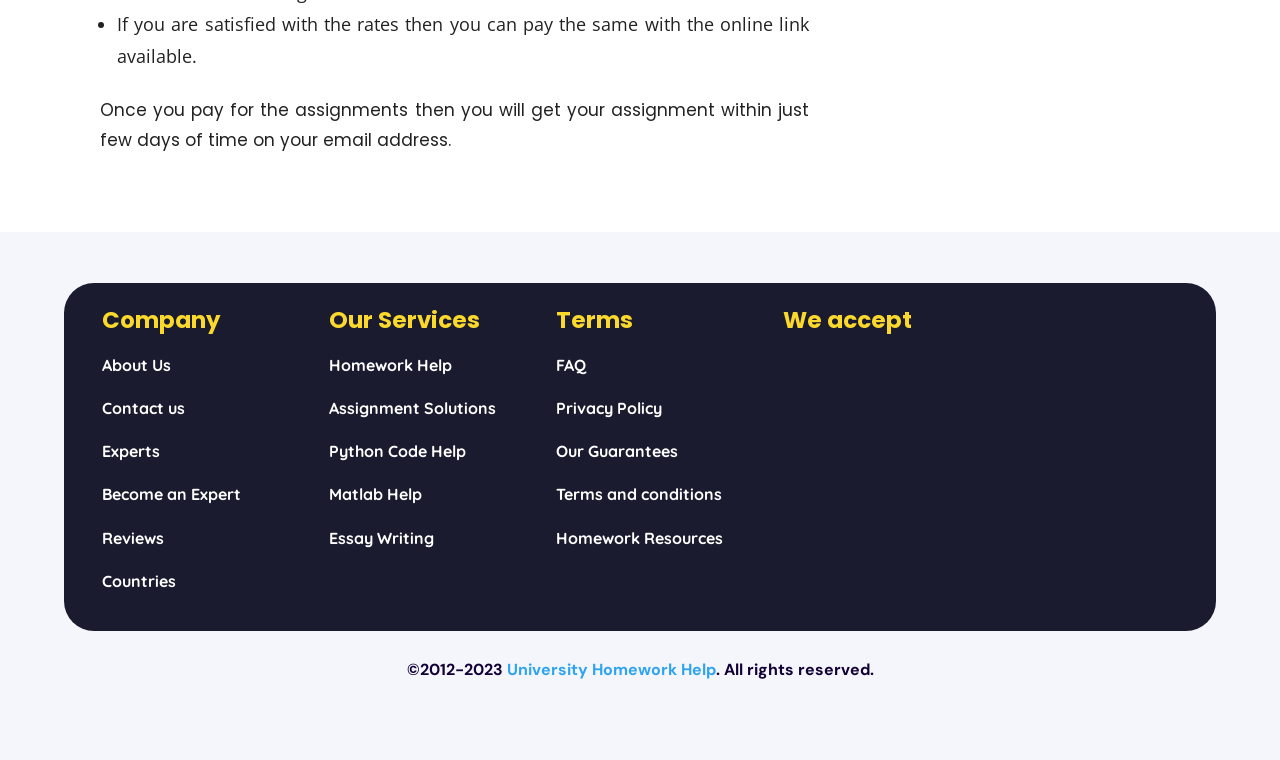Determine the bounding box coordinates of the UI element that matches the following description: "Reviews". The coordinates should be four float numbers between 0 and 1 in the format [left, top, right, bottom].

[0.08, 0.694, 0.128, 0.72]